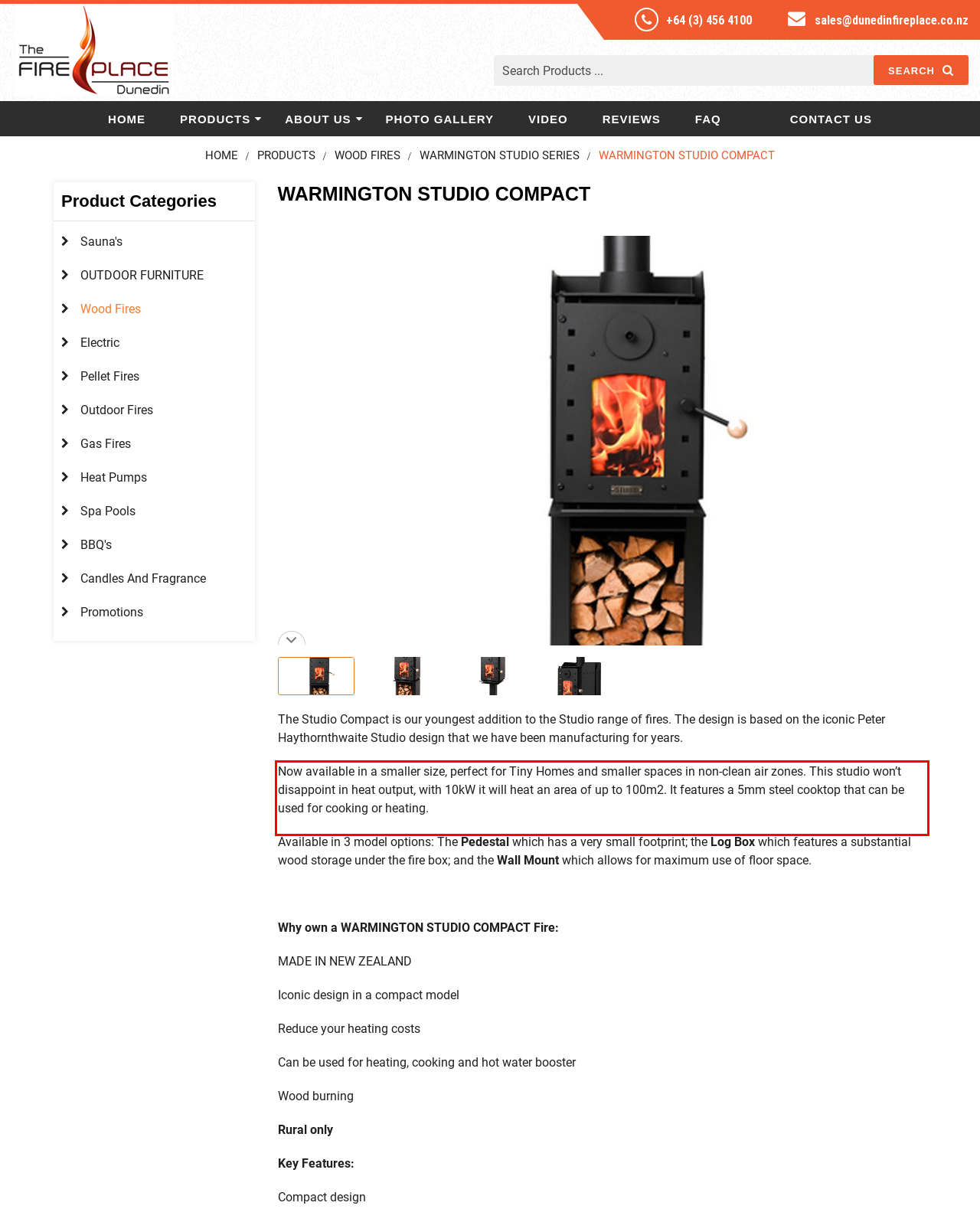Given a screenshot of a webpage with a red bounding box, extract the text content from the UI element inside the red bounding box.

Now available in a smaller size, perfect for Tiny Homes and smaller spaces in non-clean air zones. This studio won’t disappoint in heat output, with 10kW it will heat an area of up to 100m2. It features a 5mm steel cooktop that can be used for cooking or heating.